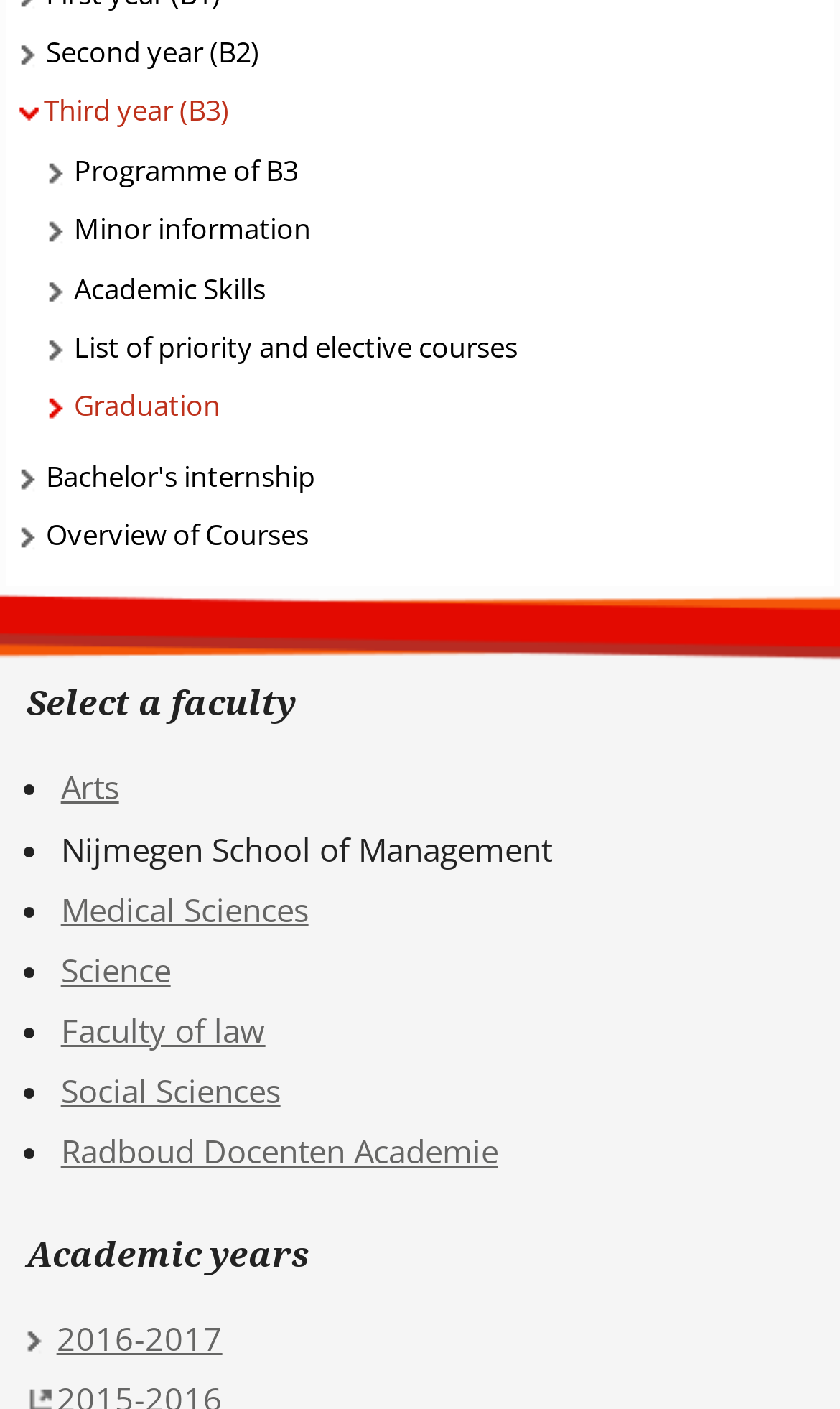Please identify the coordinates of the bounding box that should be clicked to fulfill this instruction: "Go to 2016-2017 academic year".

[0.067, 0.933, 0.265, 0.967]